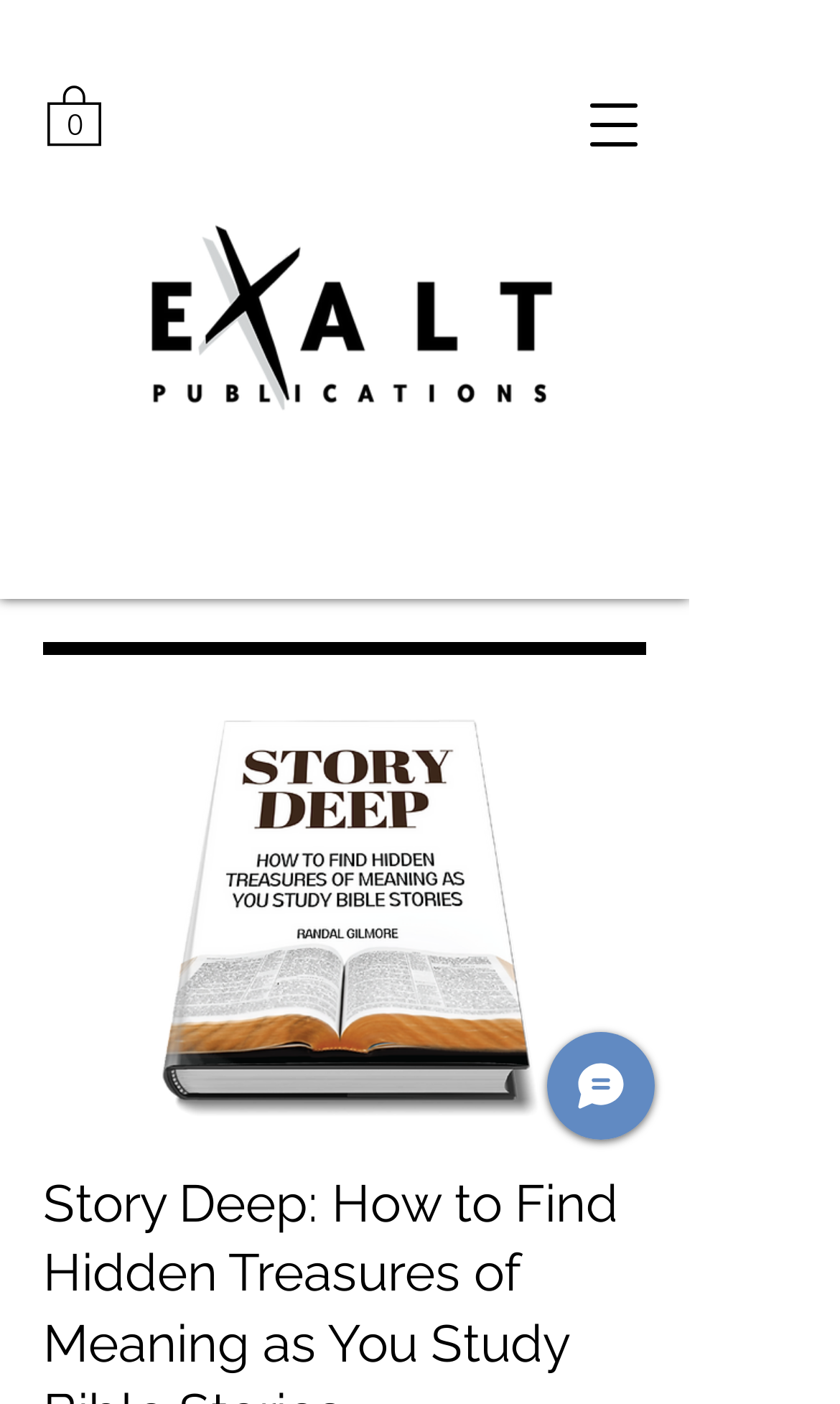Locate the bounding box for the described UI element: "parent_node: 0 aria-label="Open navigation menu"". Ensure the coordinates are four float numbers between 0 and 1, formatted as [left, top, right, bottom].

[0.679, 0.058, 0.782, 0.12]